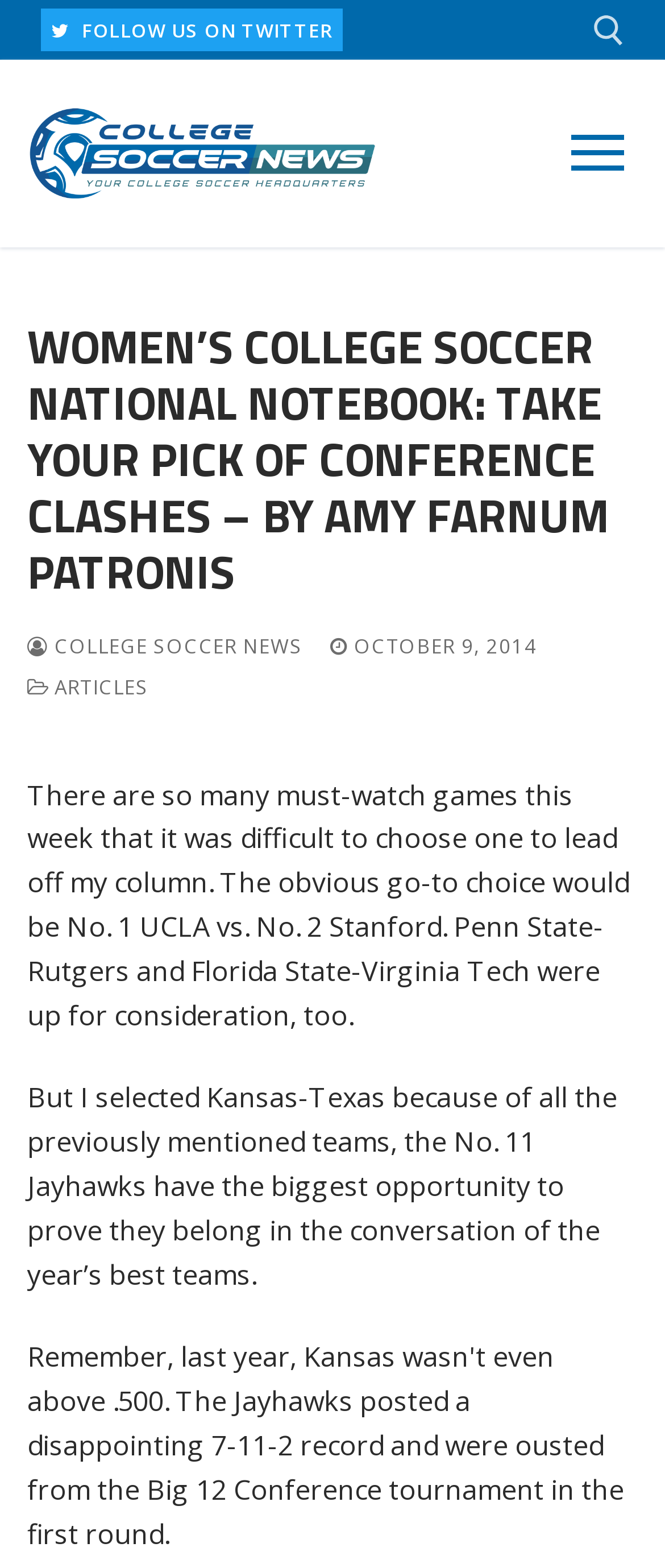Point out the bounding box coordinates of the section to click in order to follow this instruction: "Follow us on Twitter".

[0.062, 0.005, 0.515, 0.033]